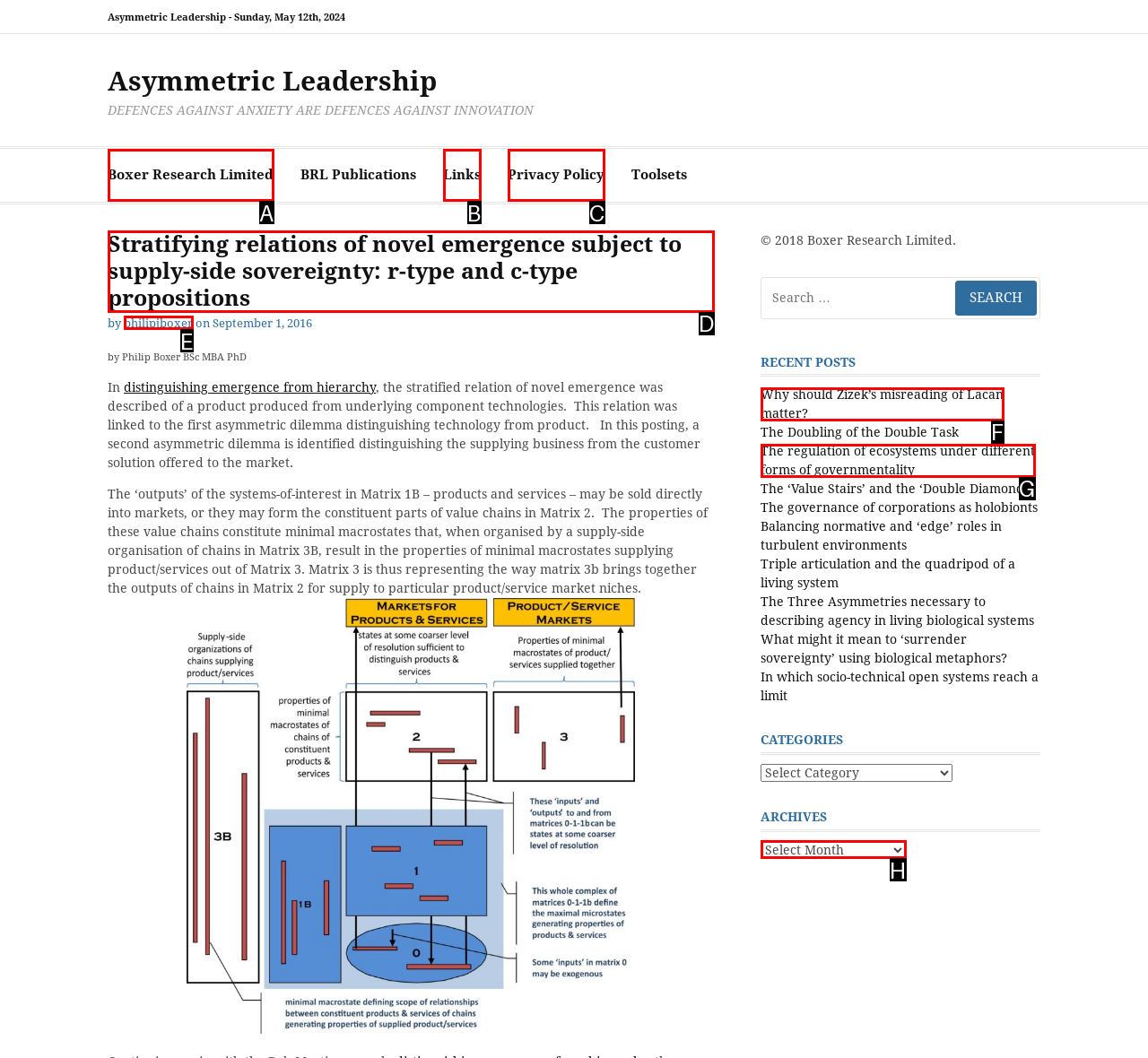Which UI element should you click on to achieve the following task: Read the 'Stratifying relations of novel emergence...' article? Provide the letter of the correct option.

D